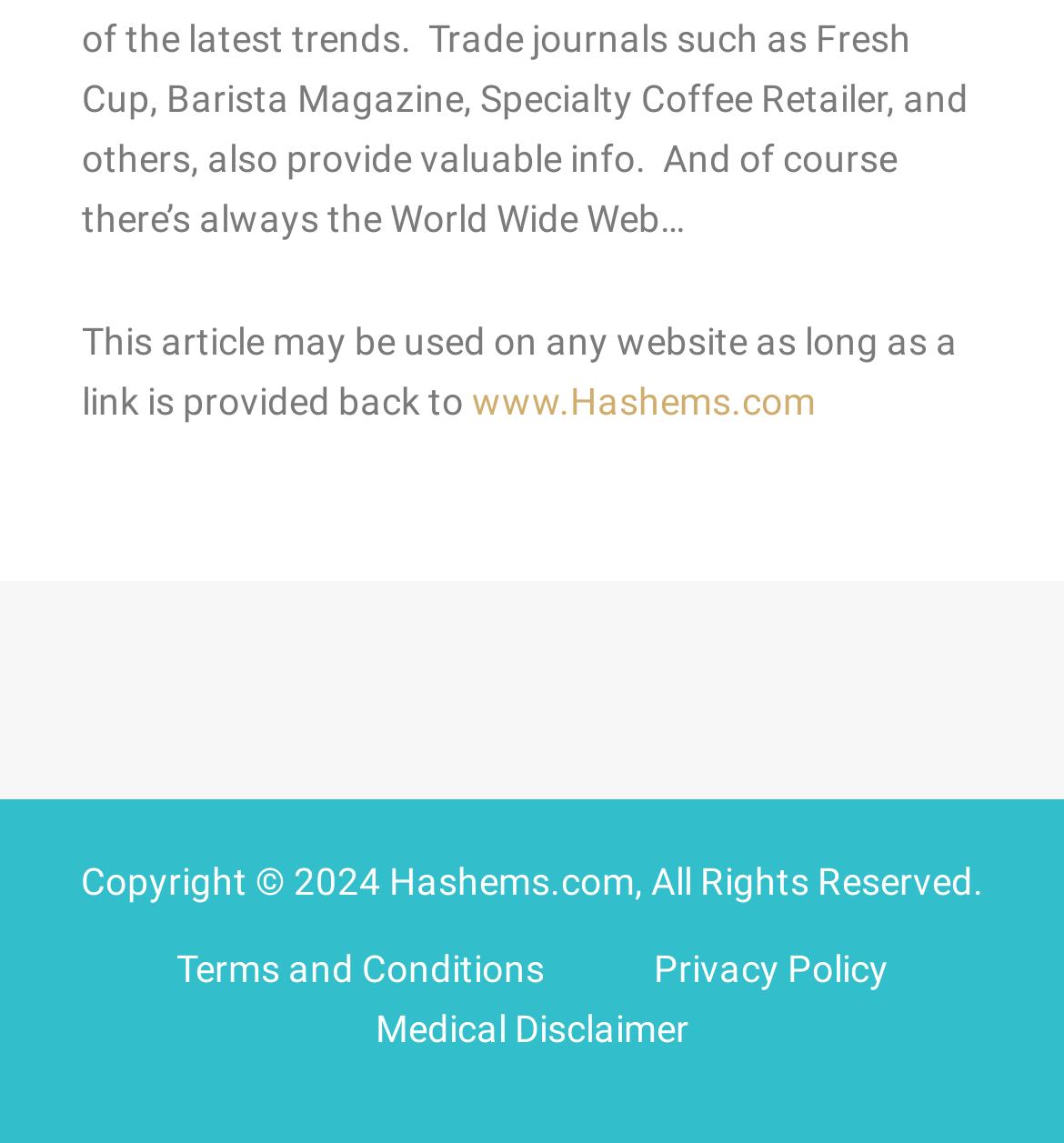Given the element description www.Hashems.com, identify the bounding box coordinates for the UI element on the webpage screenshot. The format should be (top-left x, top-left y, bottom-right x, bottom-right y), with values between 0 and 1.

[0.444, 0.332, 0.767, 0.37]